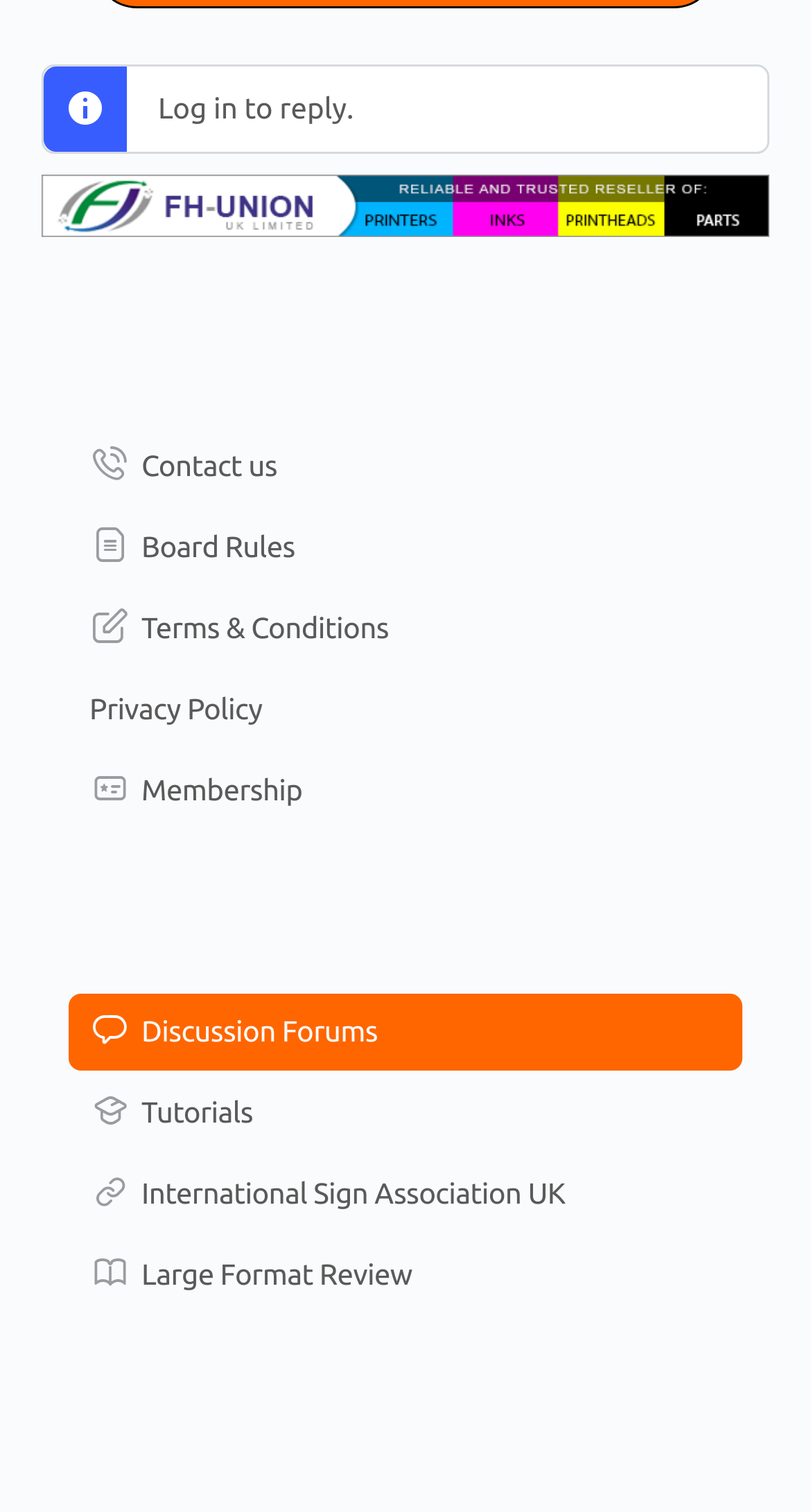Find the bounding box coordinates of the clickable element required to execute the following instruction: "View terms and conditions". Provide the coordinates as four float numbers between 0 and 1, i.e., [left, top, right, bottom].

[0.085, 0.391, 0.915, 0.442]